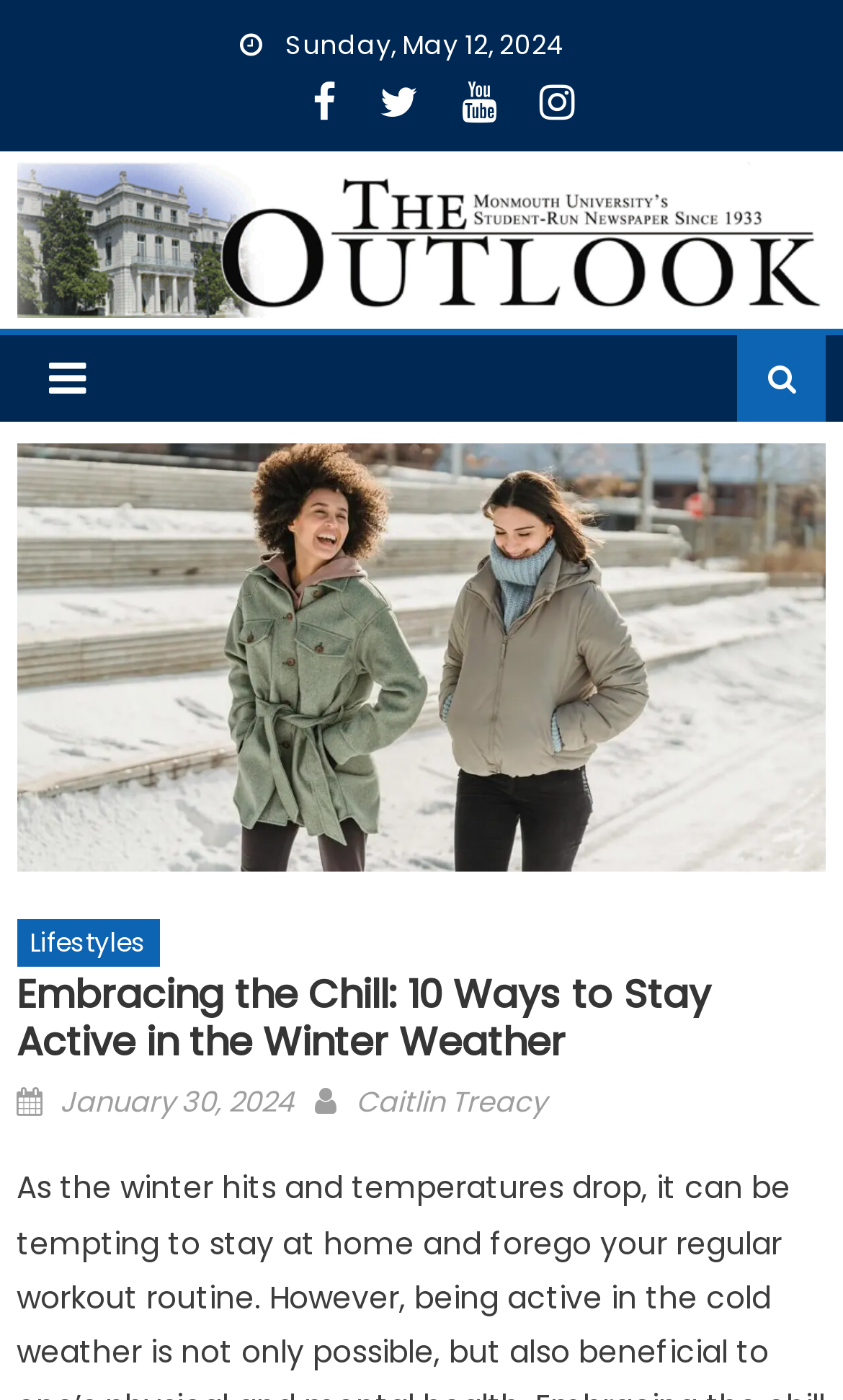Find the coordinates for the bounding box of the element with this description: "alt="The Outlook"".

[0.02, 0.116, 0.98, 0.227]